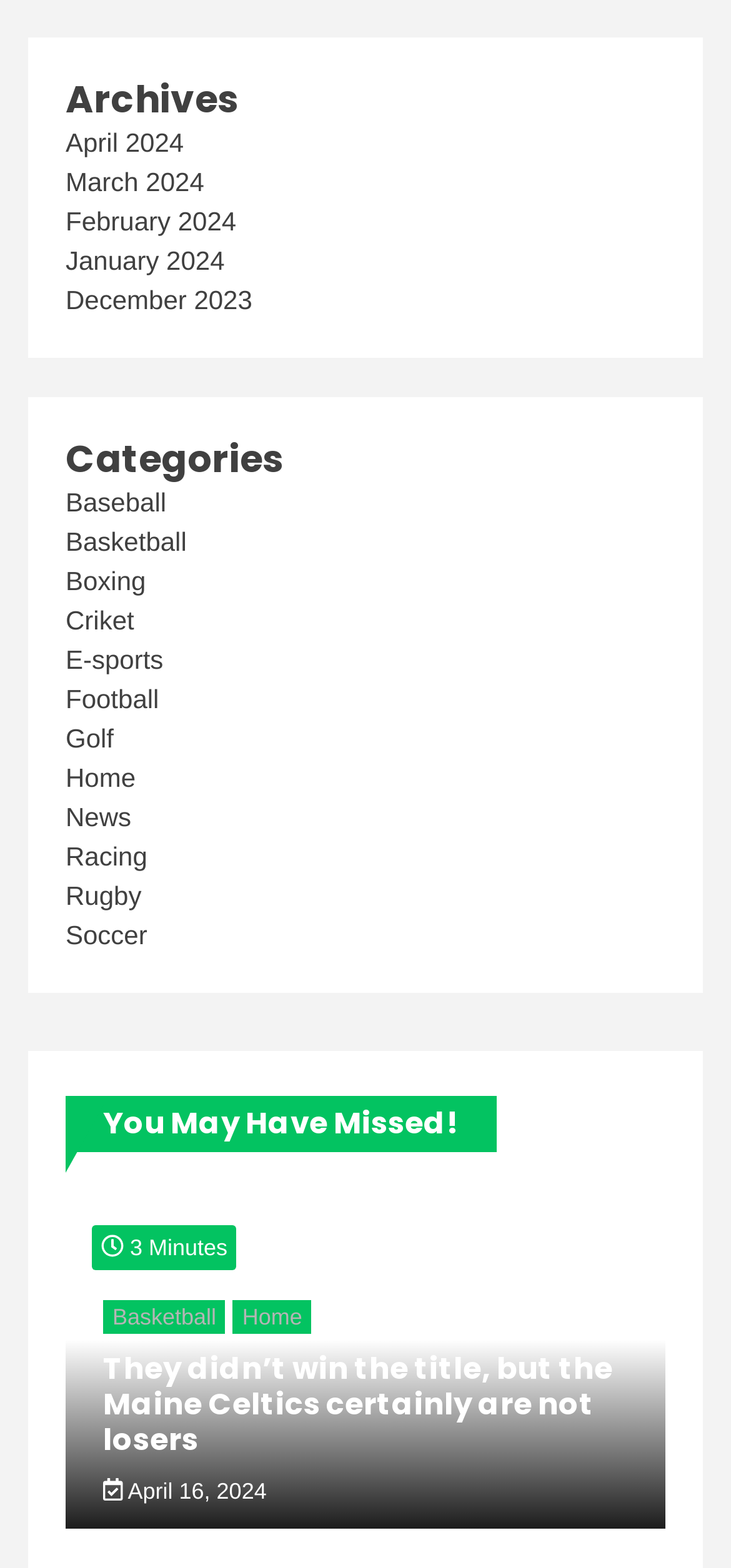How many months are listed in the 'Archives' section?
Look at the image and provide a short answer using one word or a phrase.

5 months